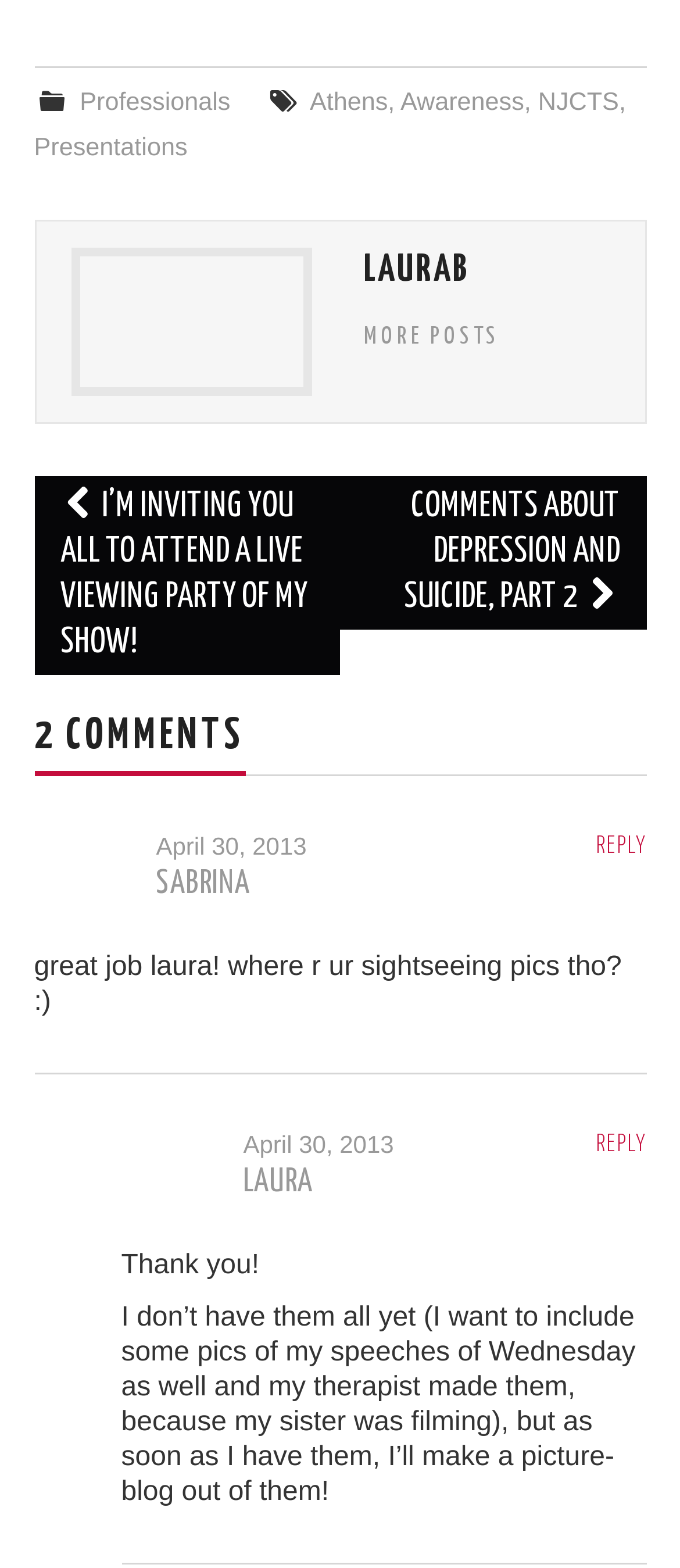Locate the bounding box coordinates of the element to click to perform the following action: 'View NORDUnet logo'. The coordinates should be given as four float values between 0 and 1, in the form of [left, top, right, bottom].

None